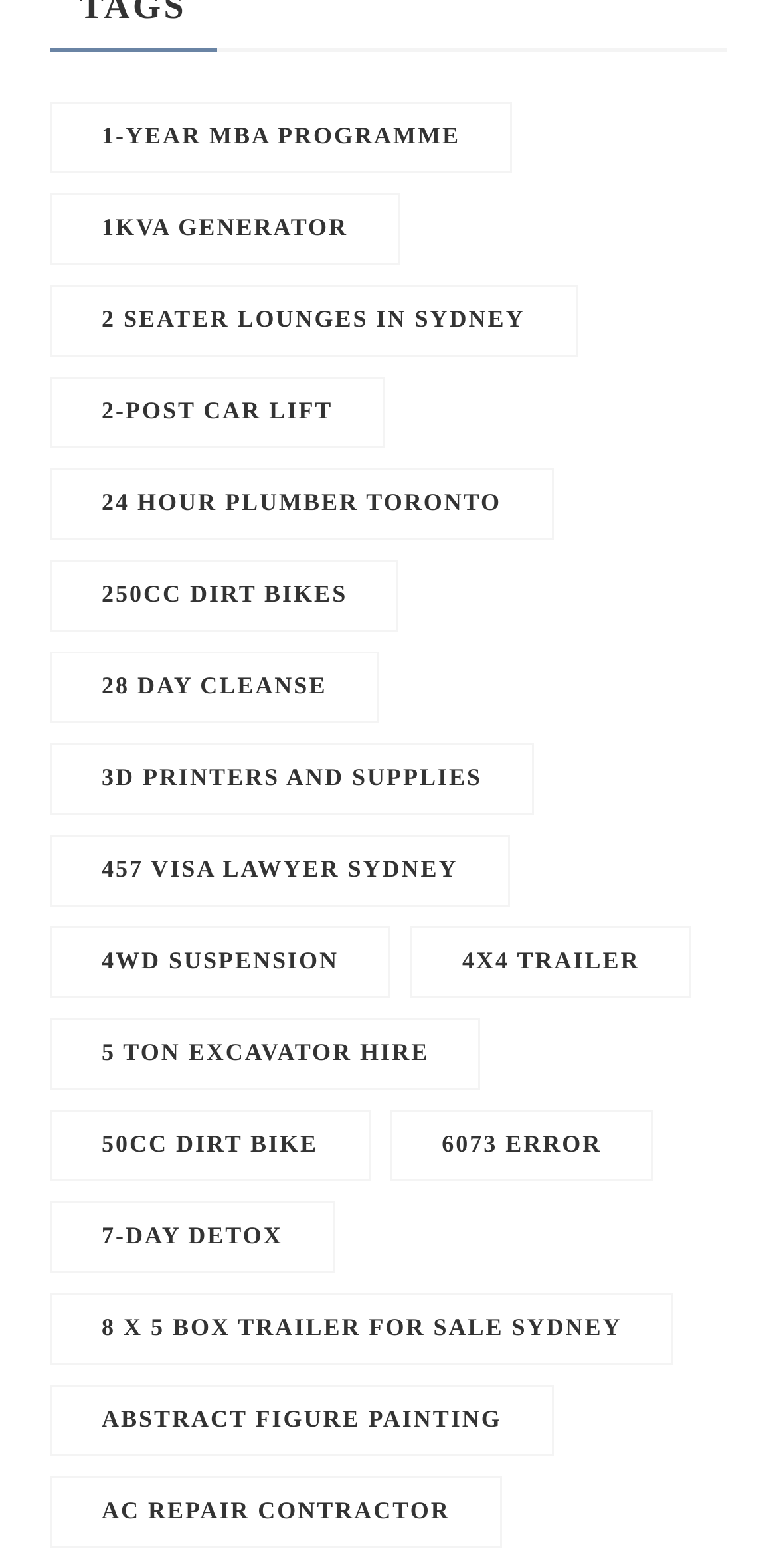Please specify the bounding box coordinates of the clickable section necessary to execute the following command: "Explore 3D PRINTERS AND SUPPLIES".

[0.131, 0.487, 0.621, 0.505]